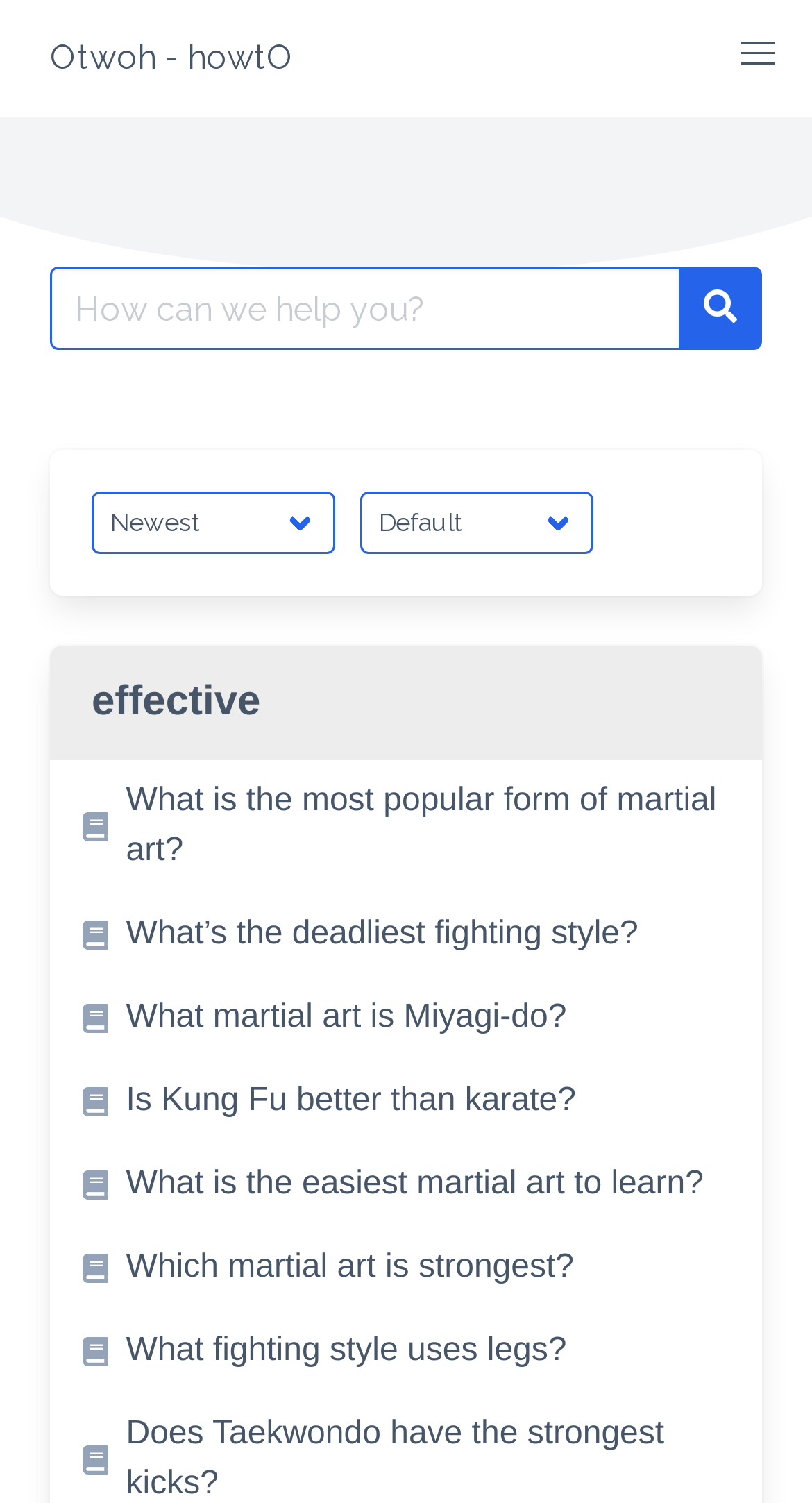Show the bounding box coordinates of the region that should be clicked to follow the instruction: "Search for something."

[0.062, 0.177, 0.838, 0.233]